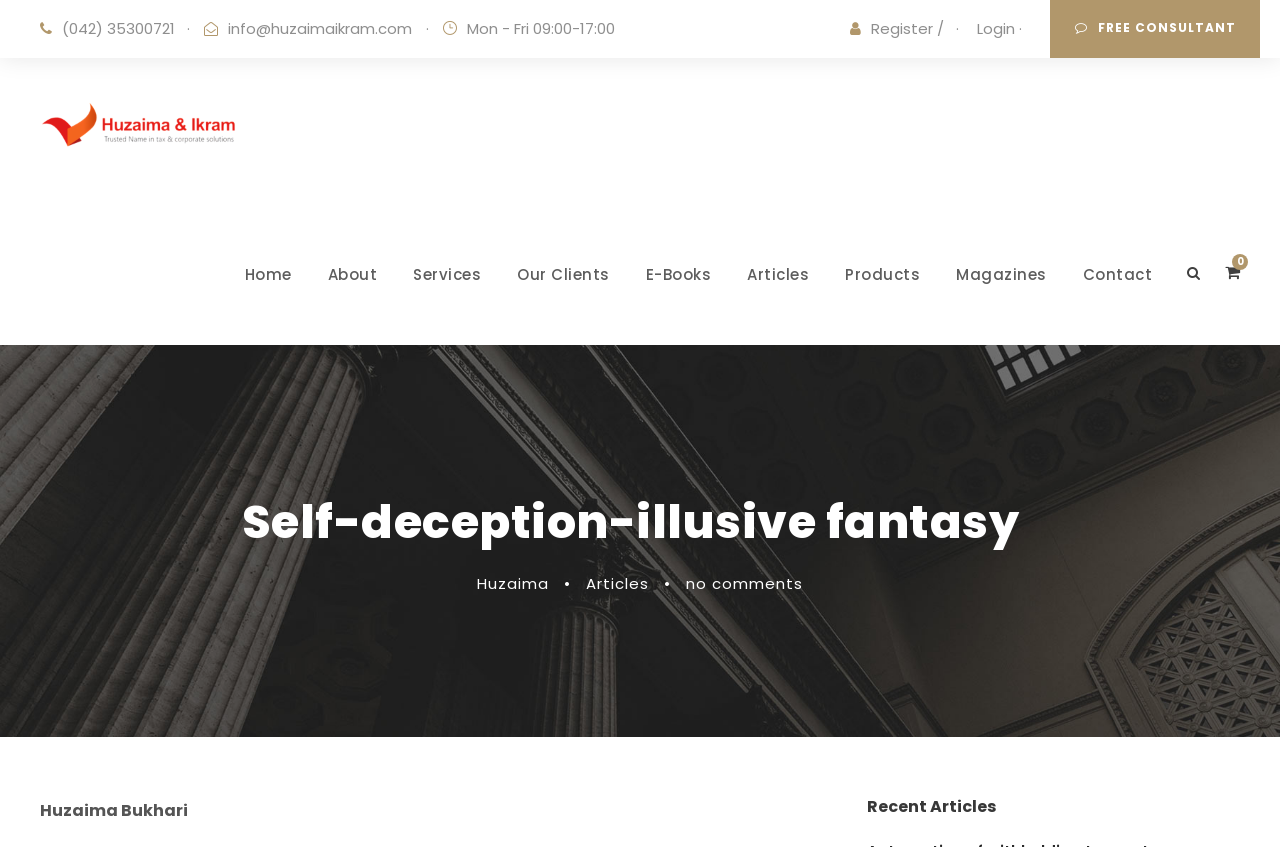What is the phone number on the top?
Give a detailed response to the question by analyzing the screenshot.

I found the phone number by looking at the top section of the webpage, where I saw a static text element with the phone number '(042) 35300721'.